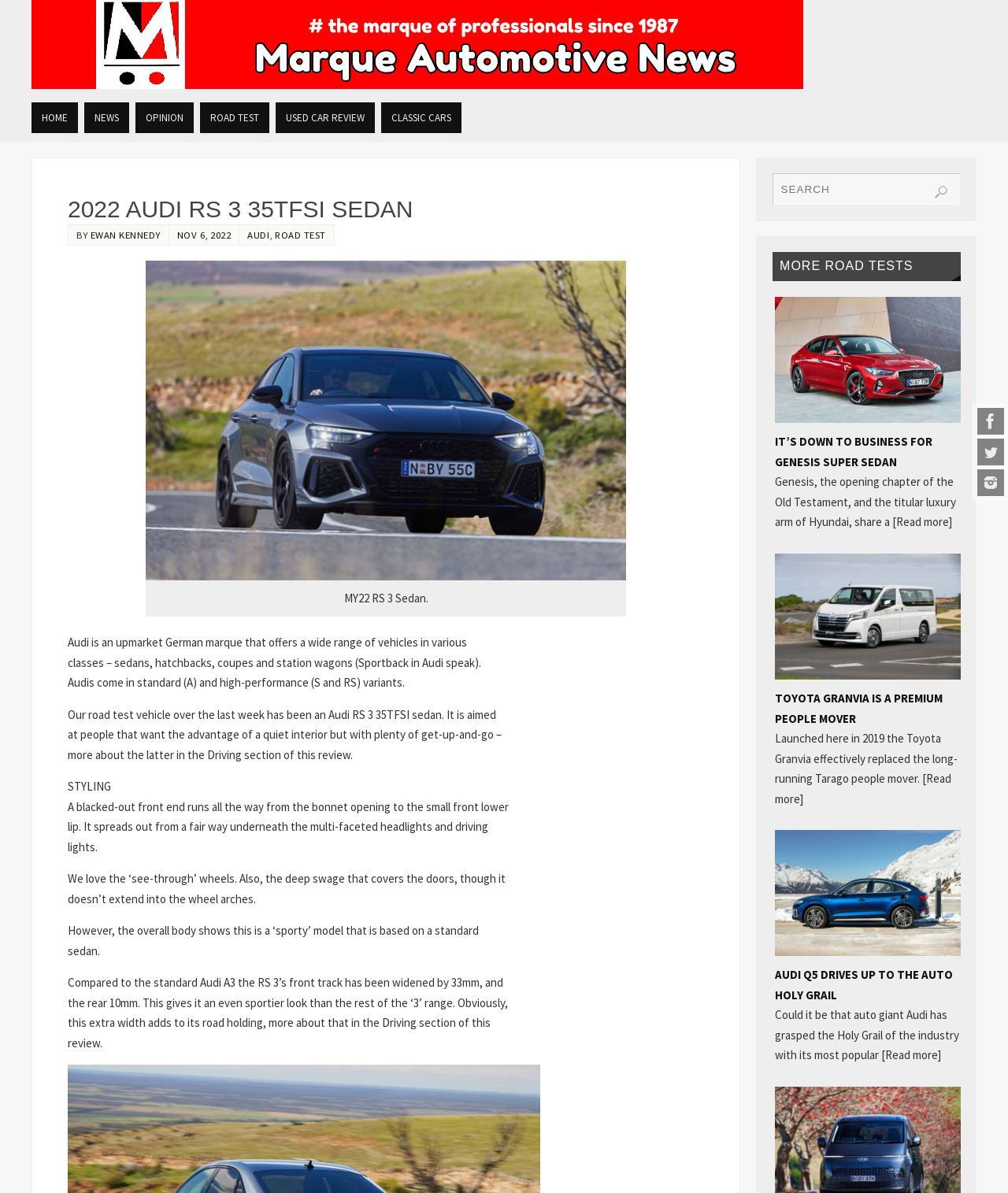What is the color of the front end of the car?
Look at the image and answer with only one word or phrase.

Black